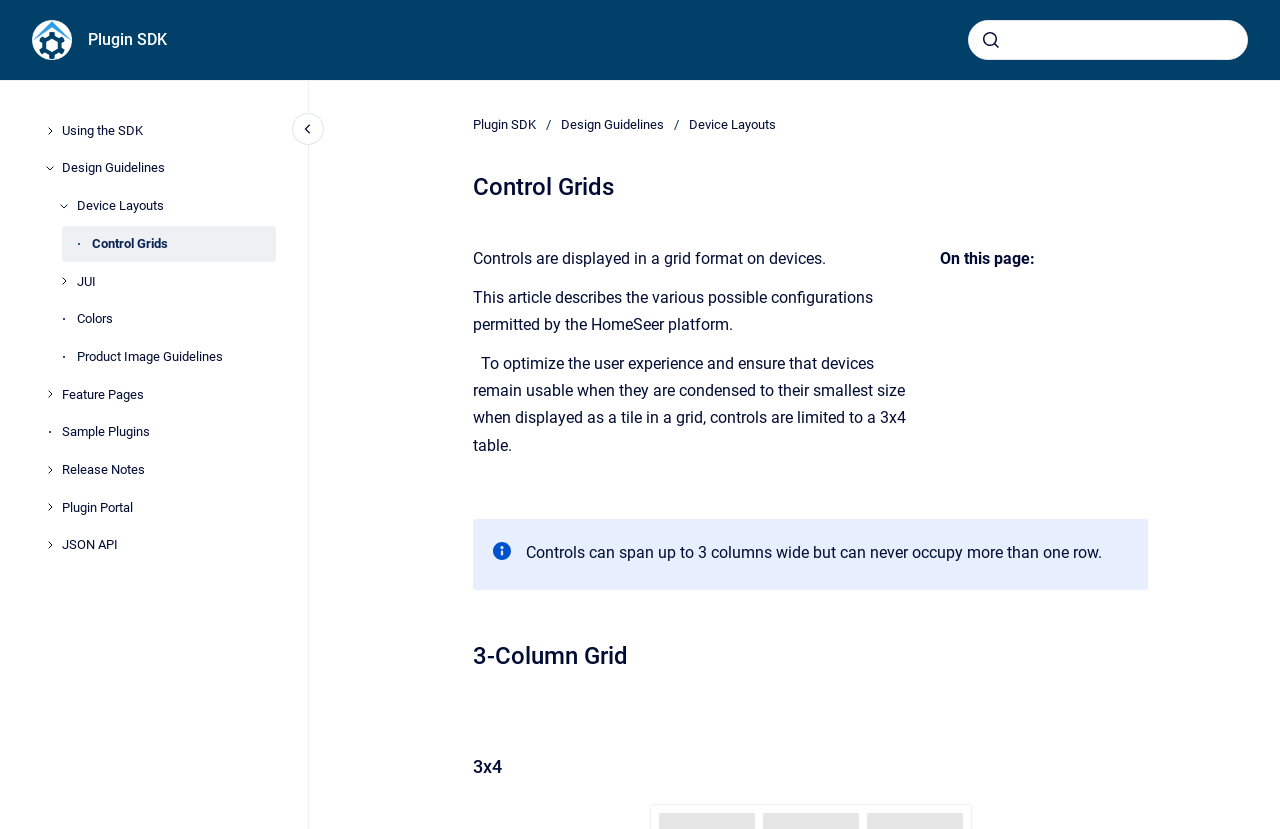Give a one-word or short-phrase answer to the following question: 
What is the format of controls on devices?

Grid format